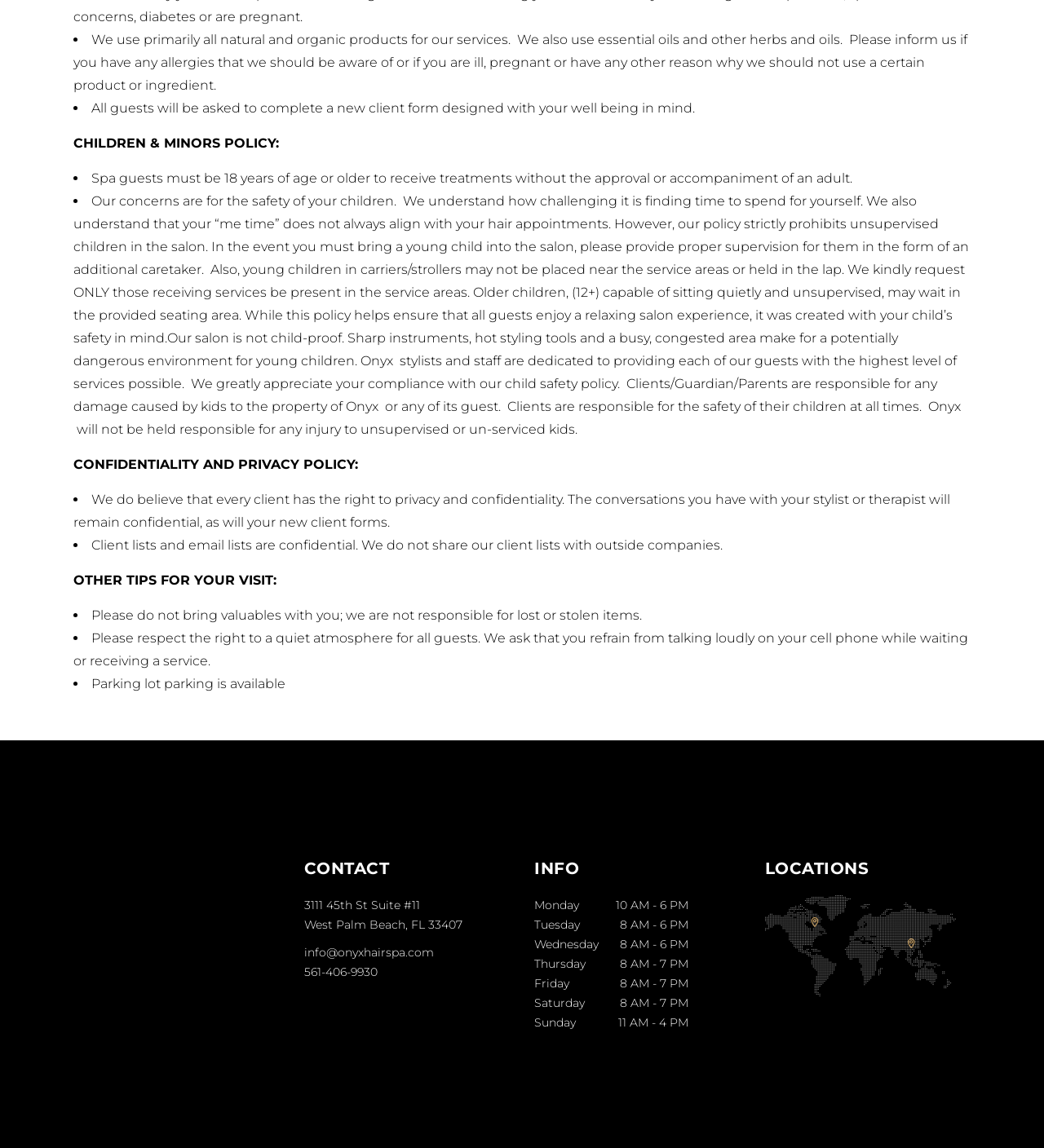What kind of products does Onyx use?
Using the image, provide a detailed and thorough answer to the question.

According to the webpage, Onyx uses primarily all natural and organic products for their services, and they also use essential oils and other herbs and oils.